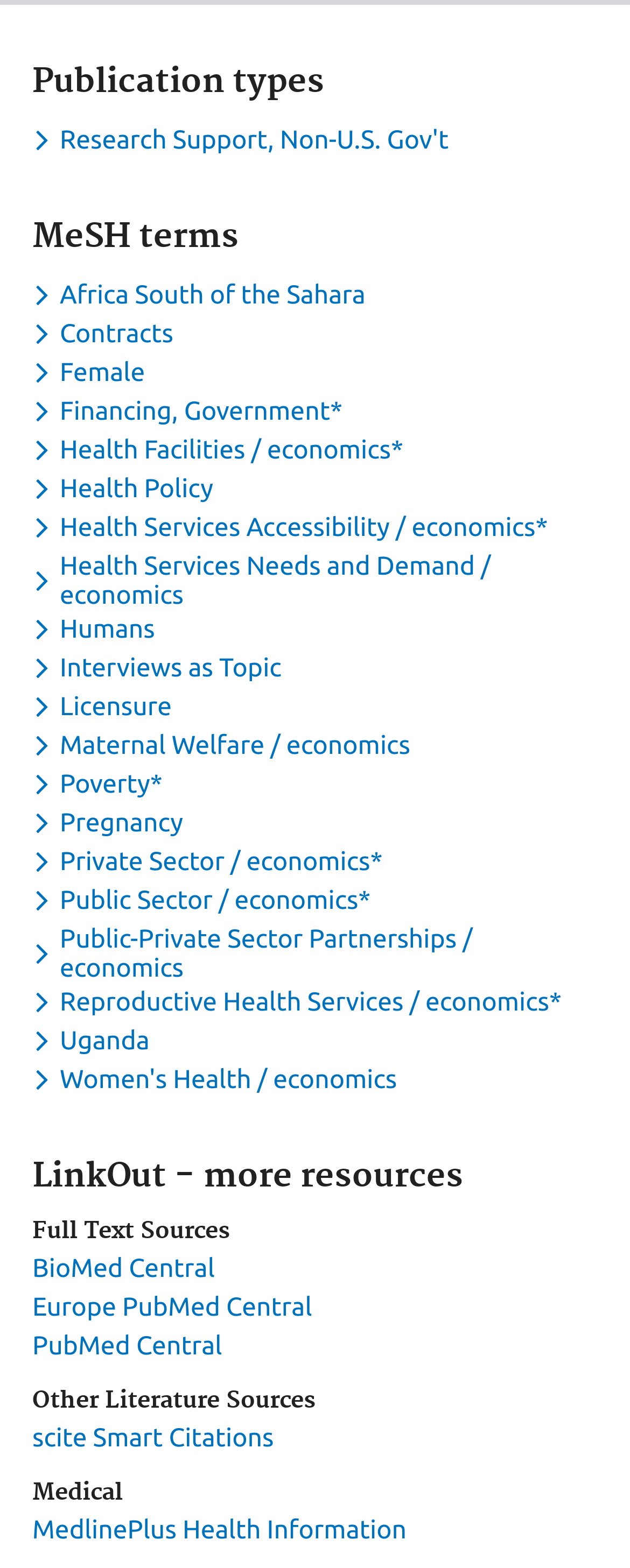Please identify the bounding box coordinates of the area that needs to be clicked to fulfill the following instruction: "Toggle dropdown menu for keyword Research Support, Non-U.S. Gov't."

[0.051, 0.08, 0.725, 0.098]